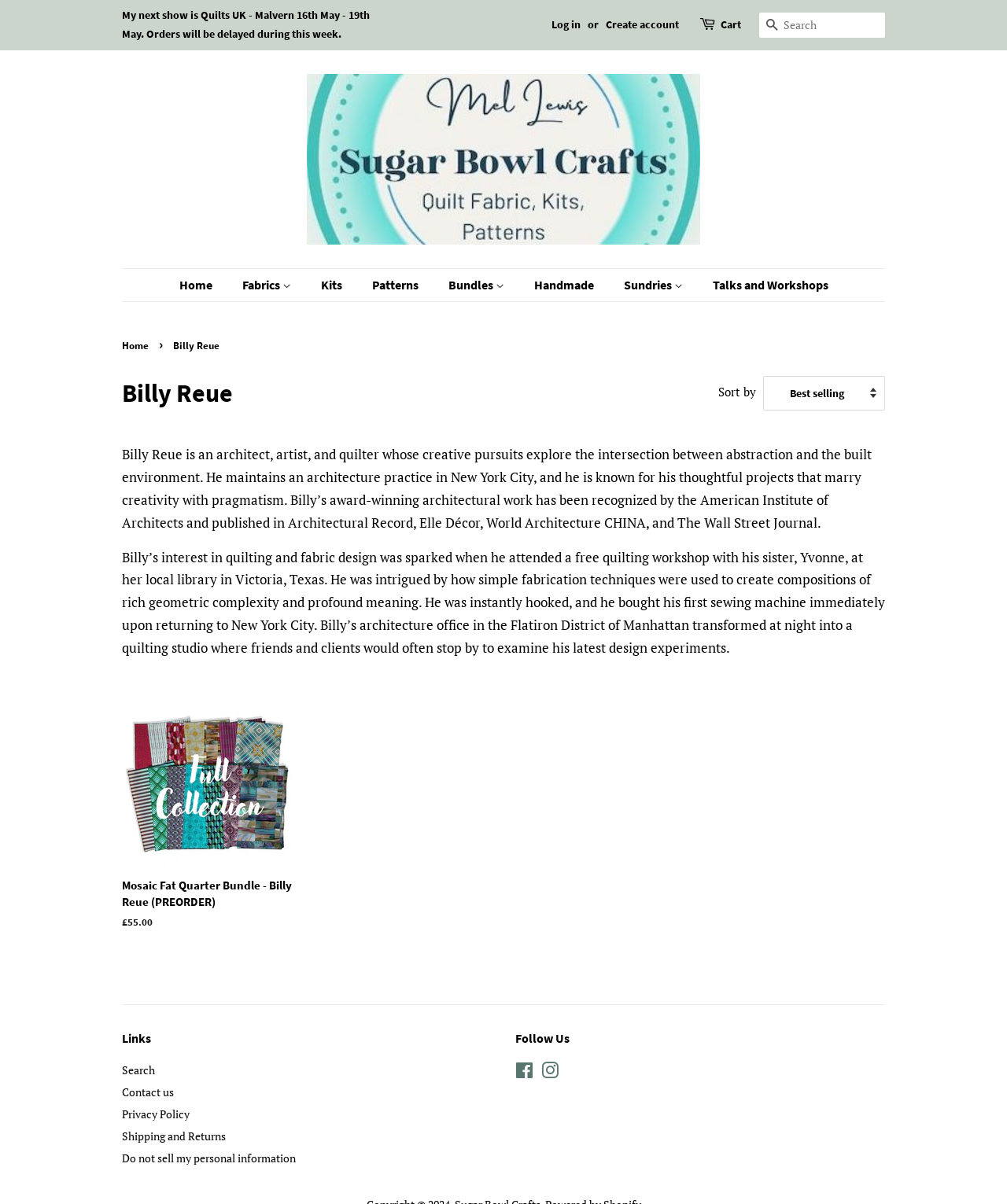Please study the image and answer the question comprehensively:
How many links are there in the navigation breadcrumbs?

By examining the navigation breadcrumbs section, I found two links: 'Home' and 'Billy Reue'.